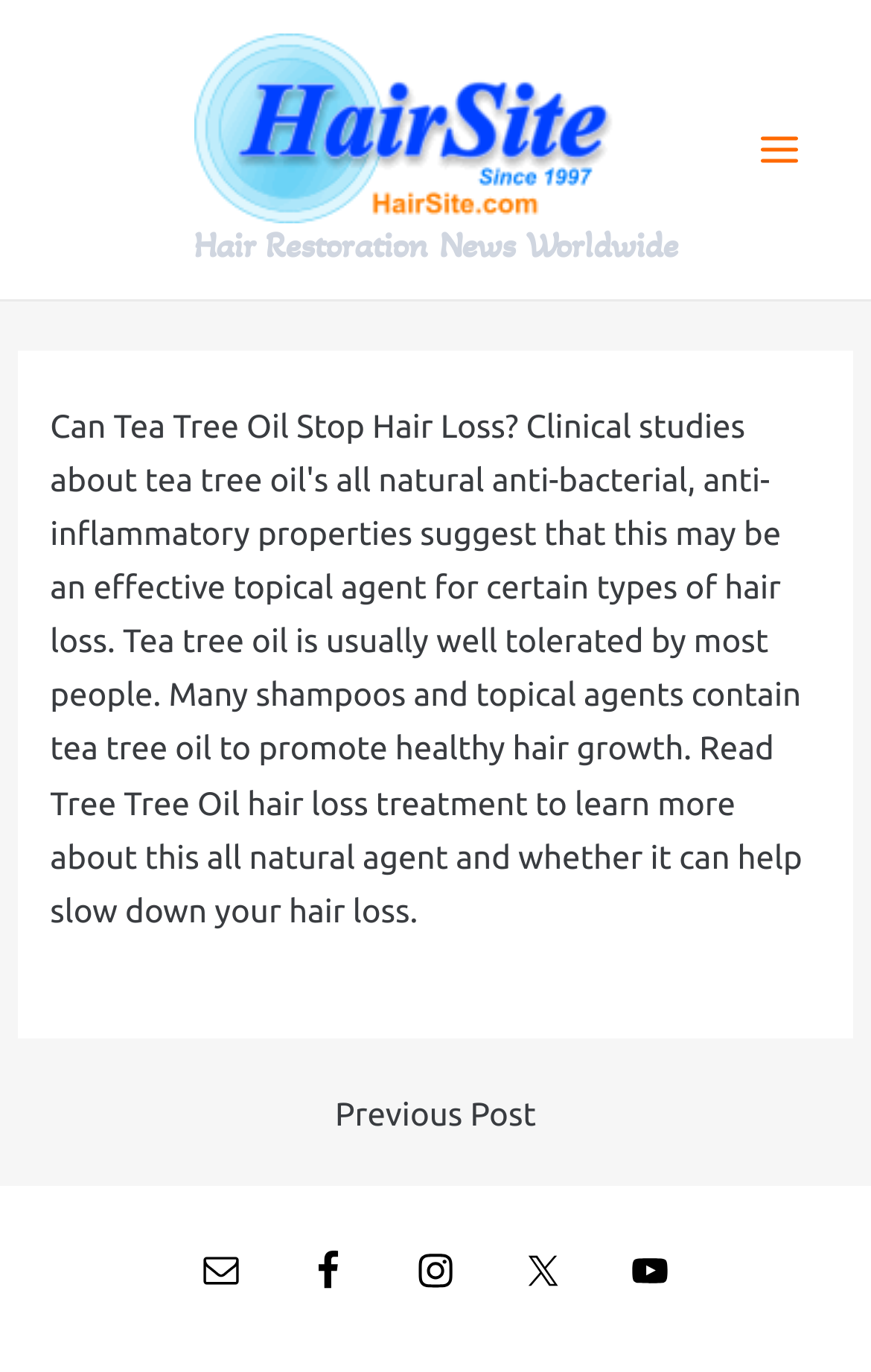Please determine the bounding box coordinates of the section I need to click to accomplish this instruction: "Open the 'Main Menu'".

[0.841, 0.075, 0.949, 0.143]